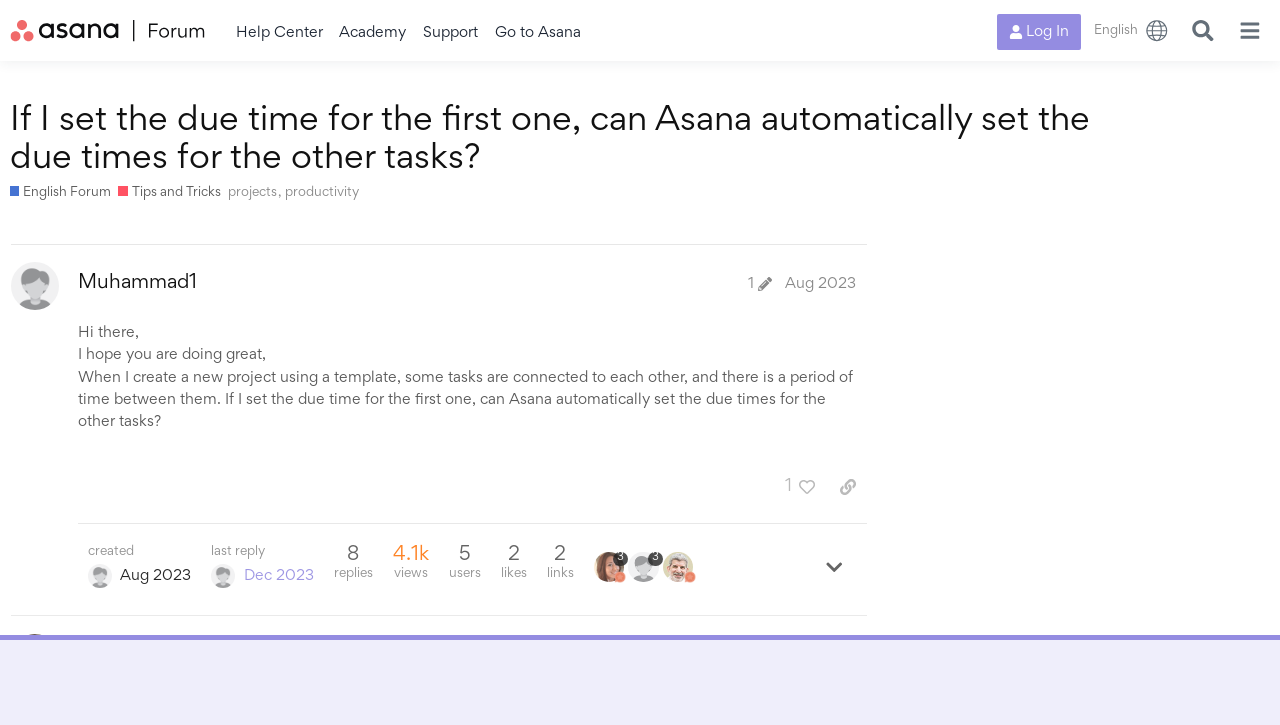Provide your answer in a single word or phrase: 
What is the name of the forum?

Asana Forum